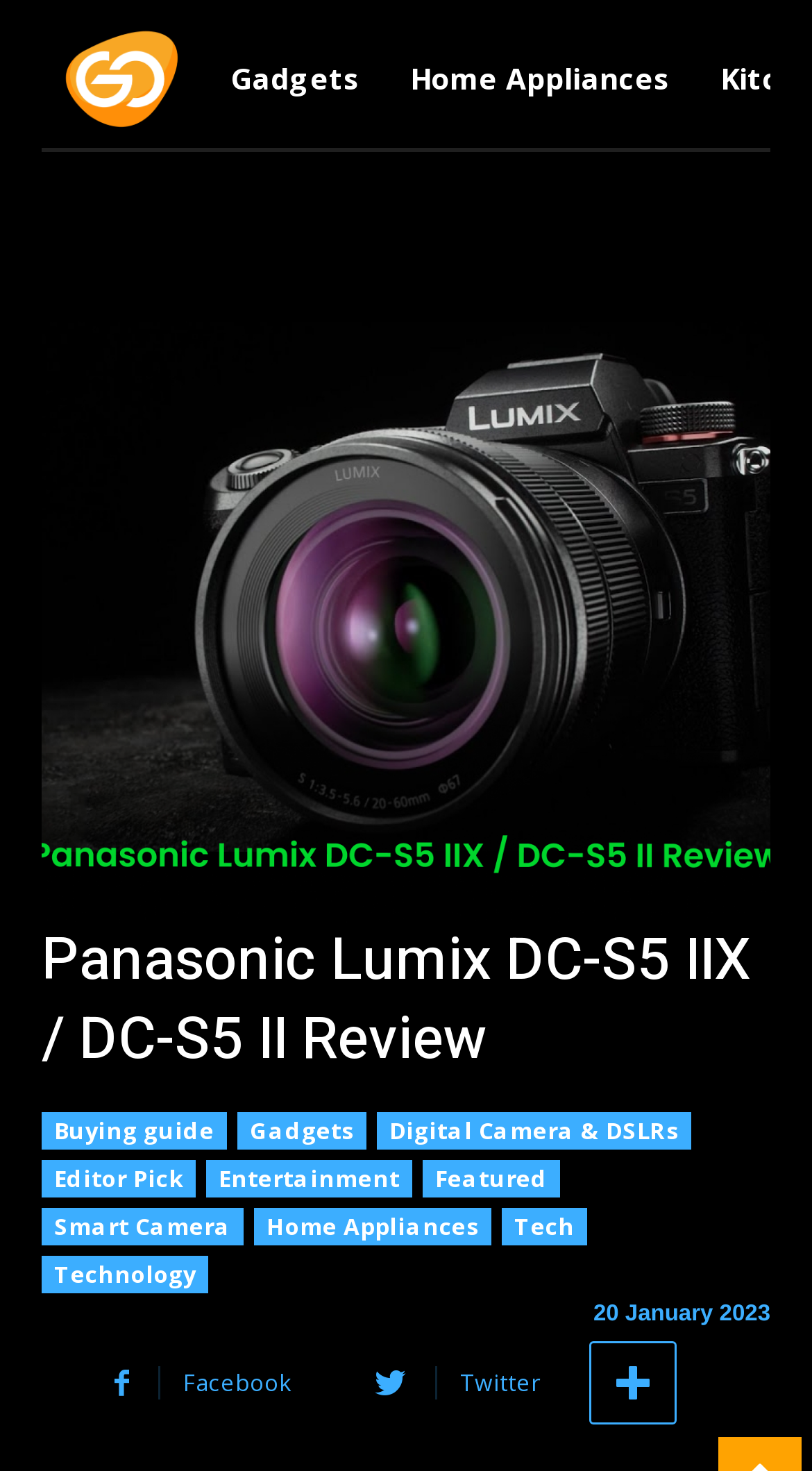Identify the bounding box coordinates of the region I need to click to complete this instruction: "Share on Facebook".

[0.097, 0.912, 0.403, 0.969]